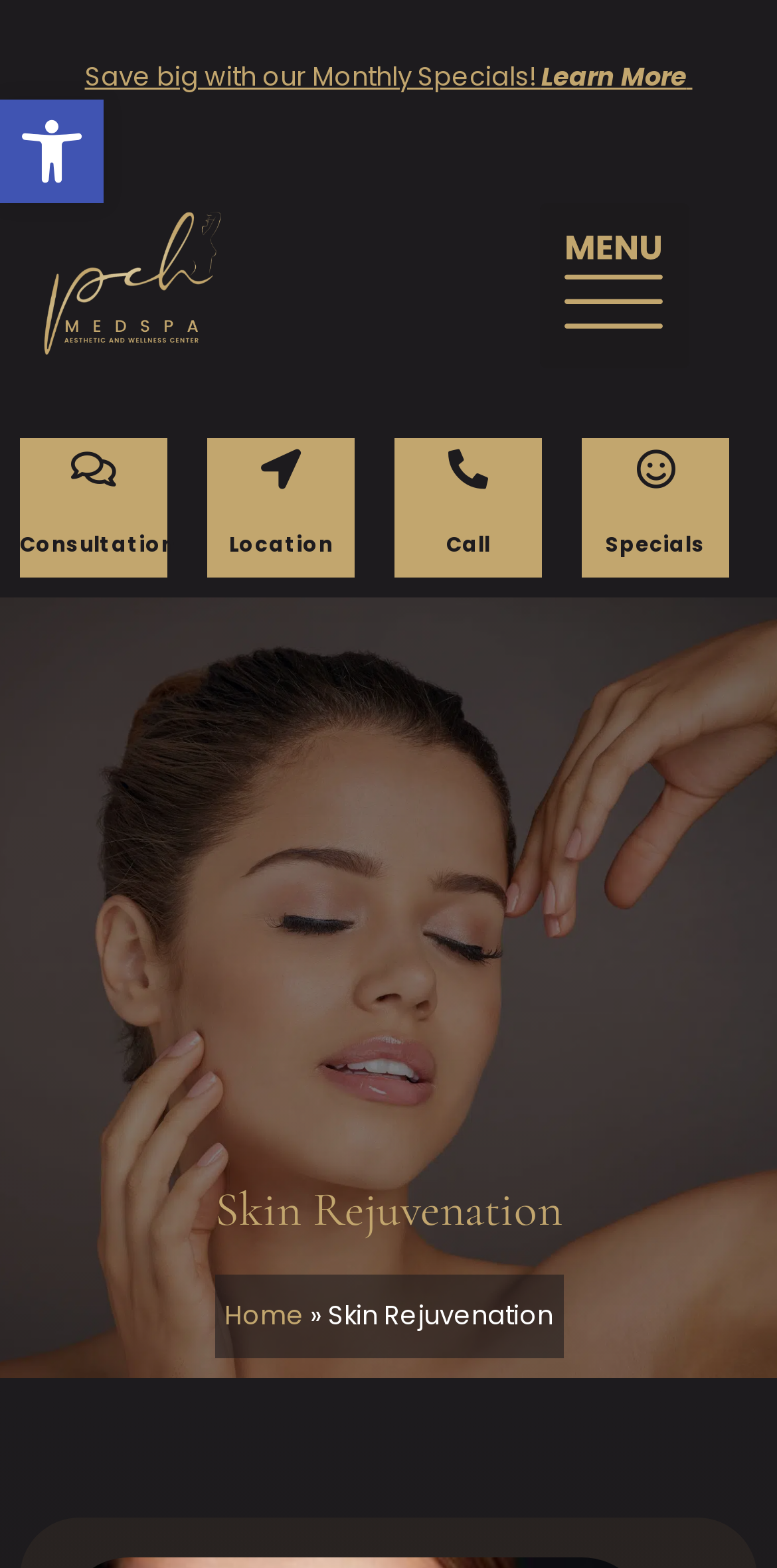Point out the bounding box coordinates of the section to click in order to follow this instruction: "Learn more about monthly specials".

[0.109, 0.038, 0.891, 0.059]